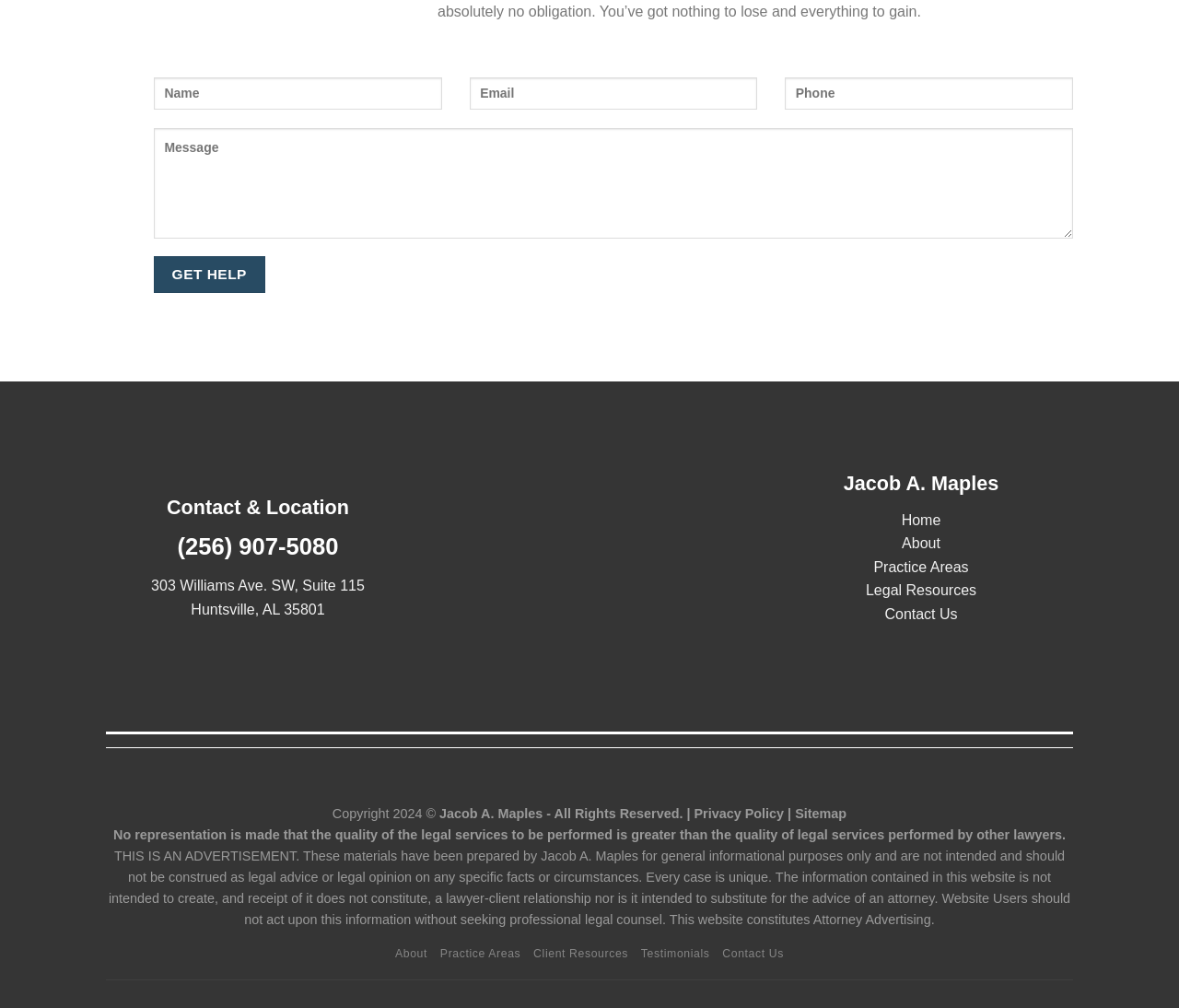Find the bounding box coordinates of the clickable region needed to perform the following instruction: "Call the phone number". The coordinates should be provided as four float numbers between 0 and 1, i.e., [left, top, right, bottom].

[0.15, 0.53, 0.287, 0.555]